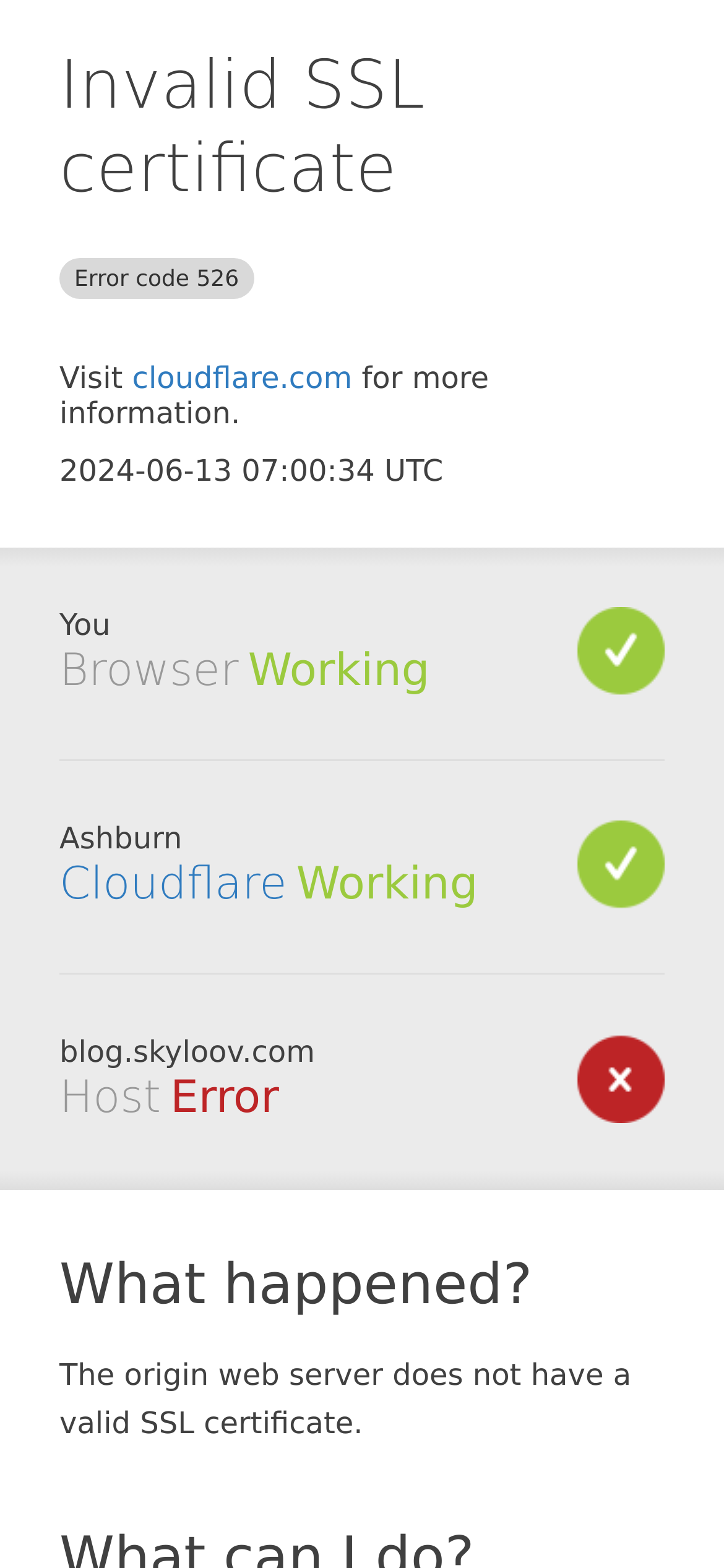What is the location of the browser?
Can you provide an in-depth and detailed response to the question?

The location of the browser is mentioned in the StaticText element 'Ashburn' which is located below the heading 'Browser'.